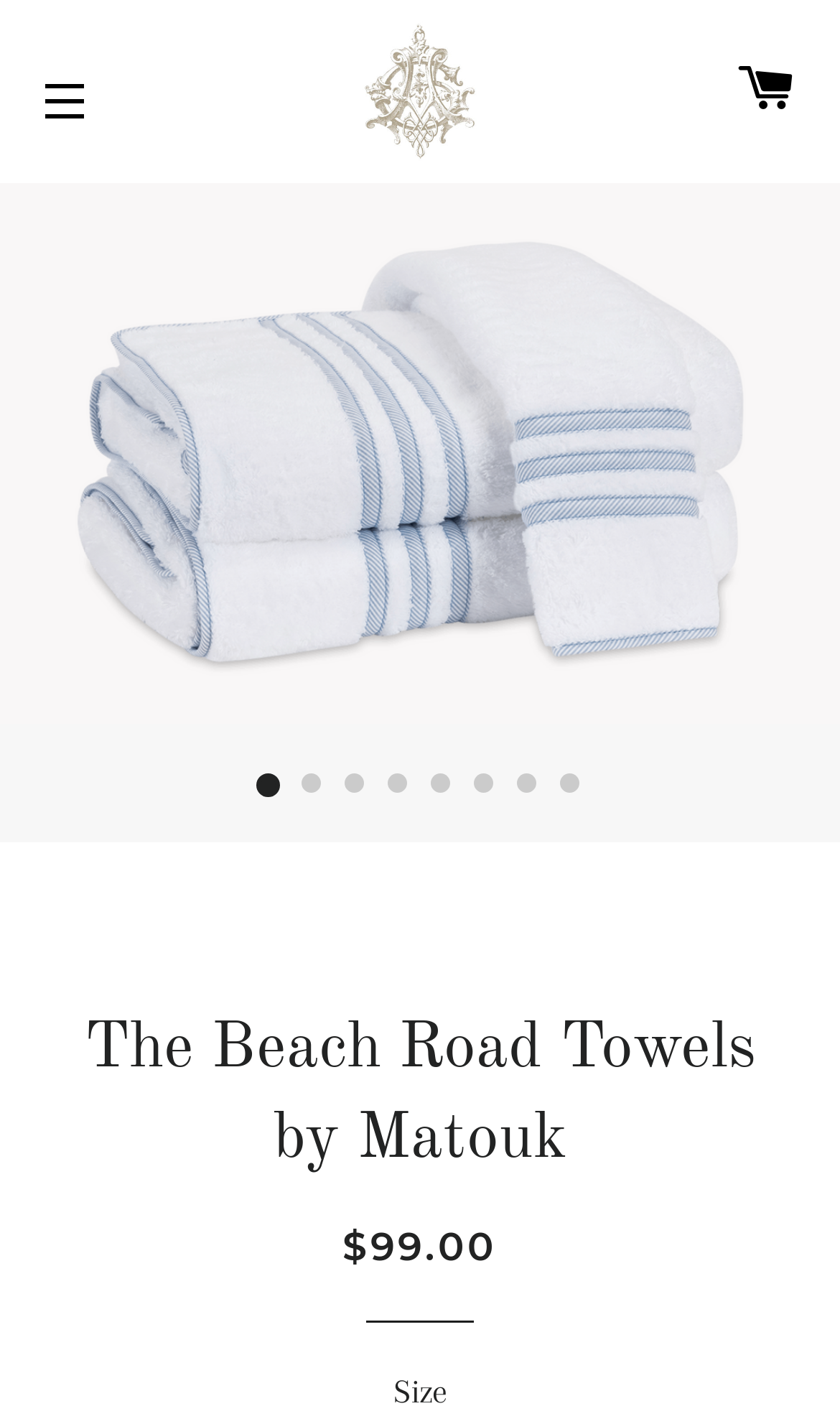Please identify the bounding box coordinates of the element's region that needs to be clicked to fulfill the following instruction: "Click the site navigation button". The bounding box coordinates should consist of four float numbers between 0 and 1, i.e., [left, top, right, bottom].

[0.013, 0.033, 0.141, 0.11]